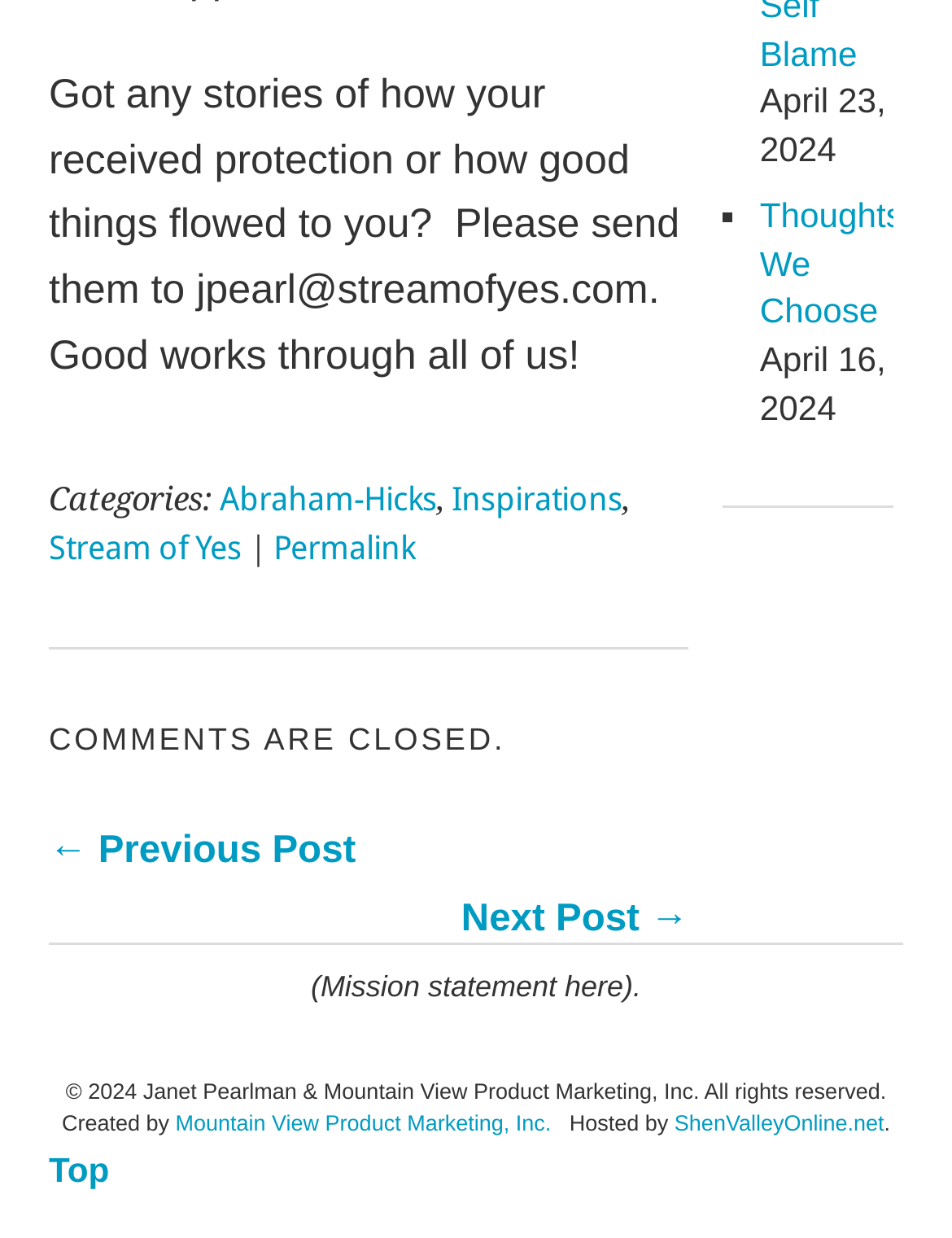Please provide a brief answer to the following inquiry using a single word or phrase:
What is the email address to send stories?

jpearl@streamofyes.com